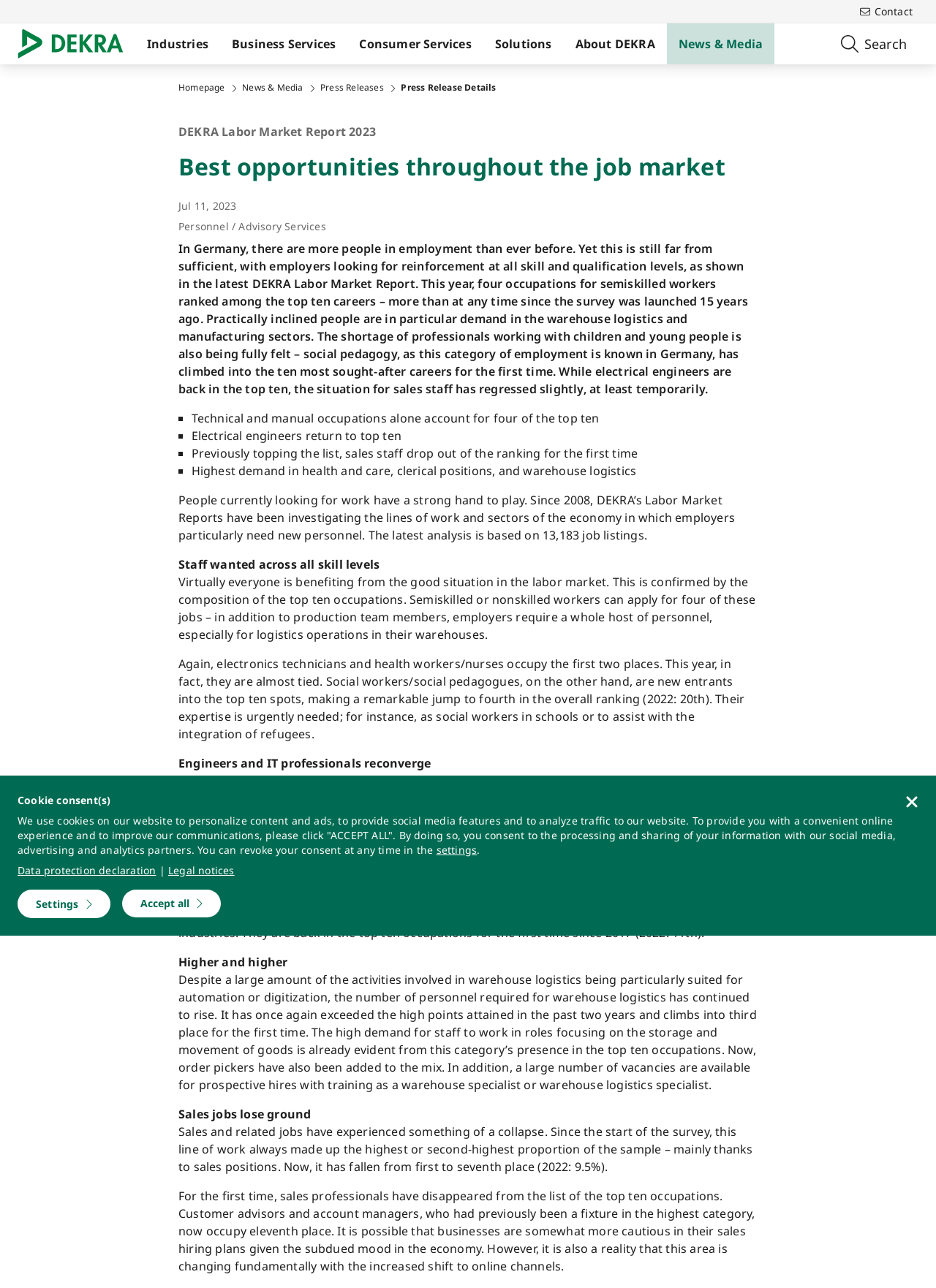Determine the bounding box coordinates of the clickable region to execute the instruction: "Click the 'News & Media' link". The coordinates should be four float numbers between 0 and 1, denoted as [left, top, right, bottom].

[0.259, 0.064, 0.324, 0.073]